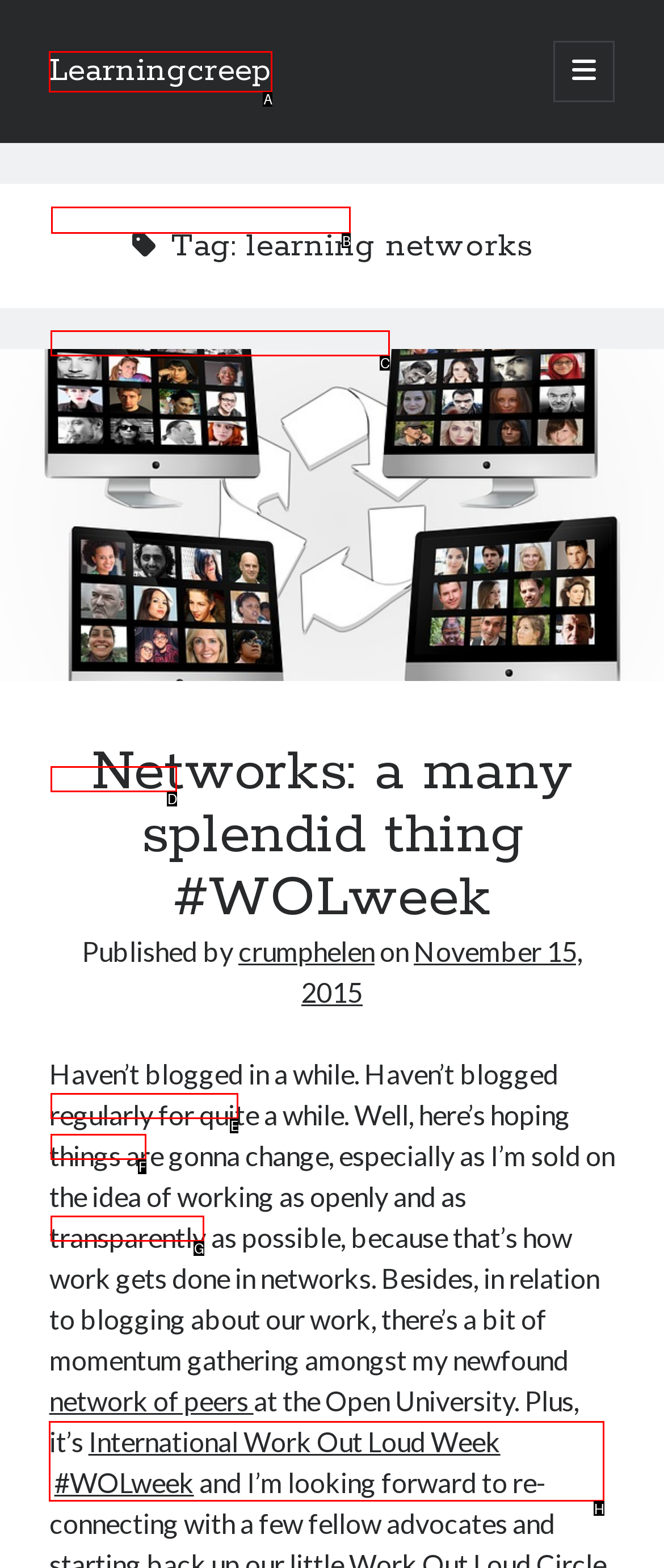Which choice should you pick to execute the task: Check the recent post 'The call to care and the common.'
Respond with the letter associated with the correct option only.

B